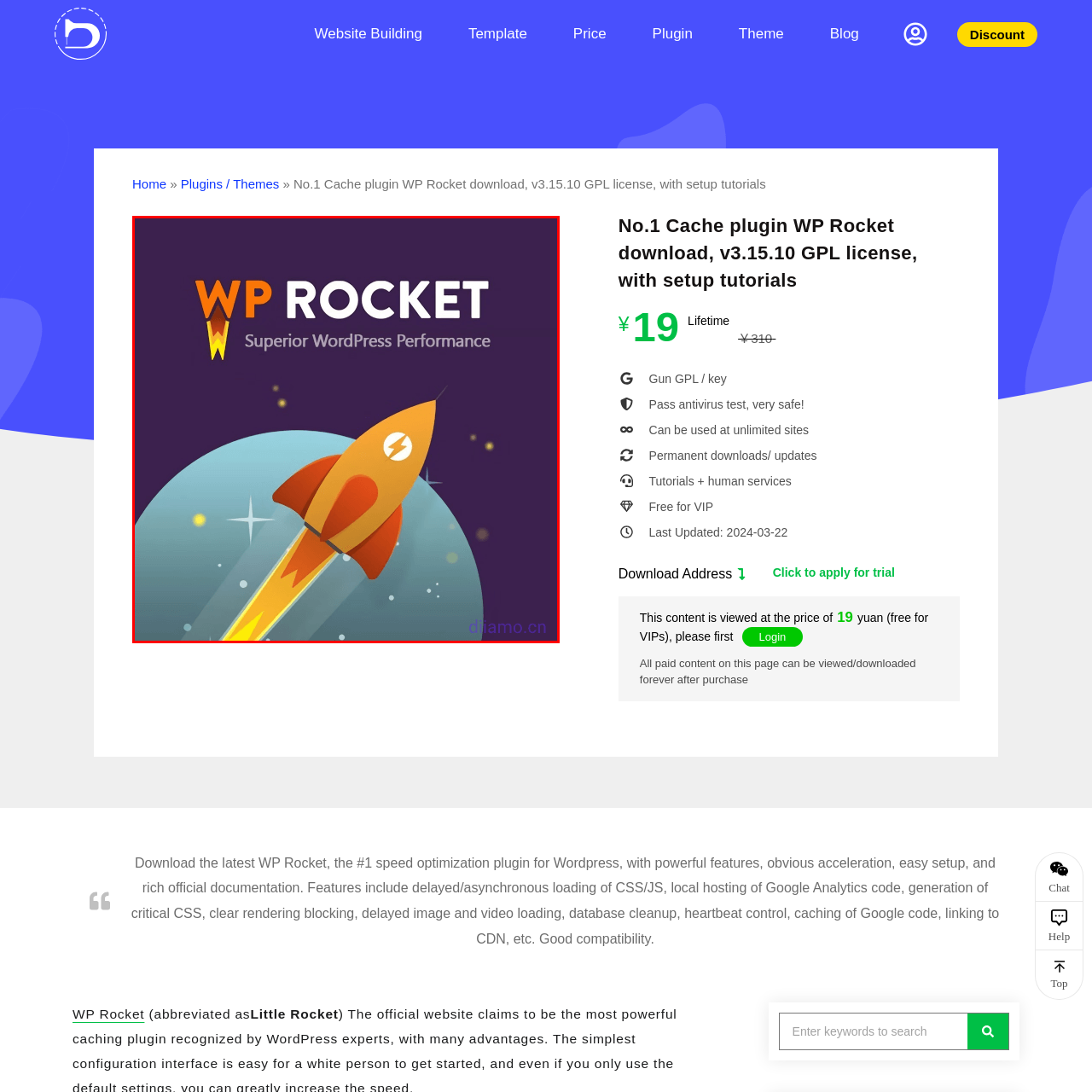Take a close look at the image outlined by the red bounding box and give a detailed response to the subsequent question, with information derived from the image: What is the color of the flames?

The color of the flames is bright yellow, as described in the caption as 'a trail of bright yellow flames' that signifies powerful propulsion.